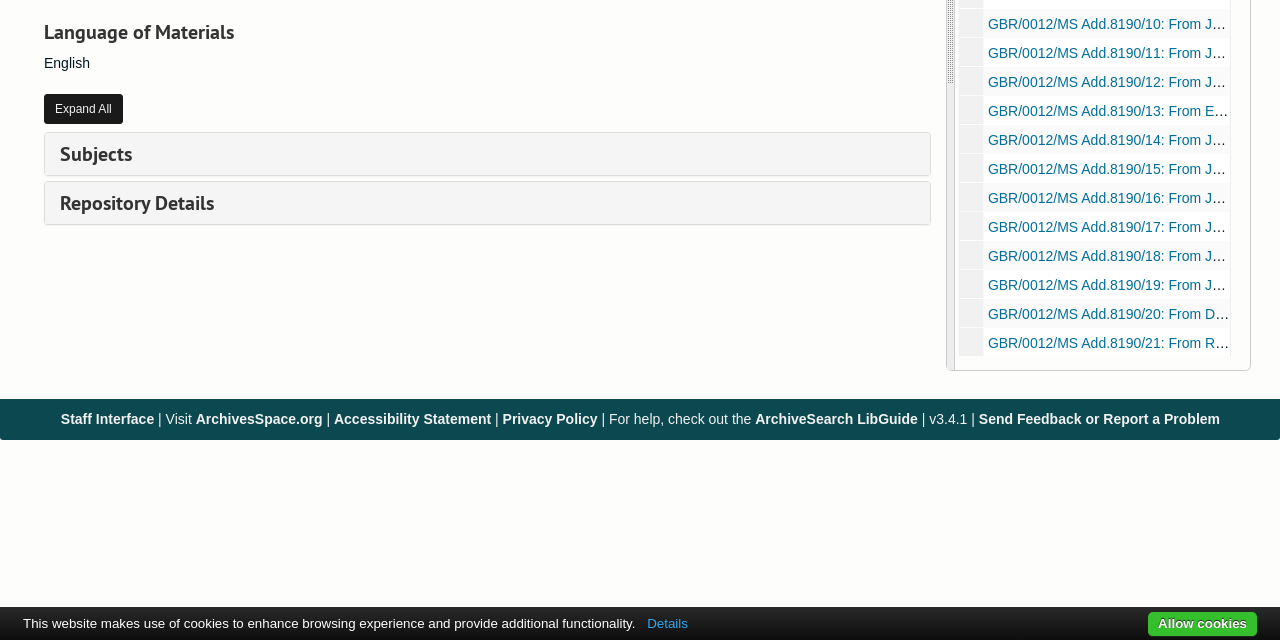Provide the bounding box coordinates of the HTML element described by the text: "Details". The coordinates should be in the format [left, top, right, bottom] with values between 0 and 1.

[0.499, 0.962, 0.544, 0.985]